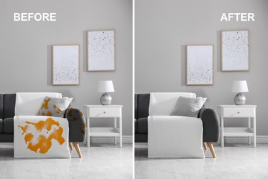Give a one-word or phrase response to the following question: What is the color of the walls in the room?

Gray